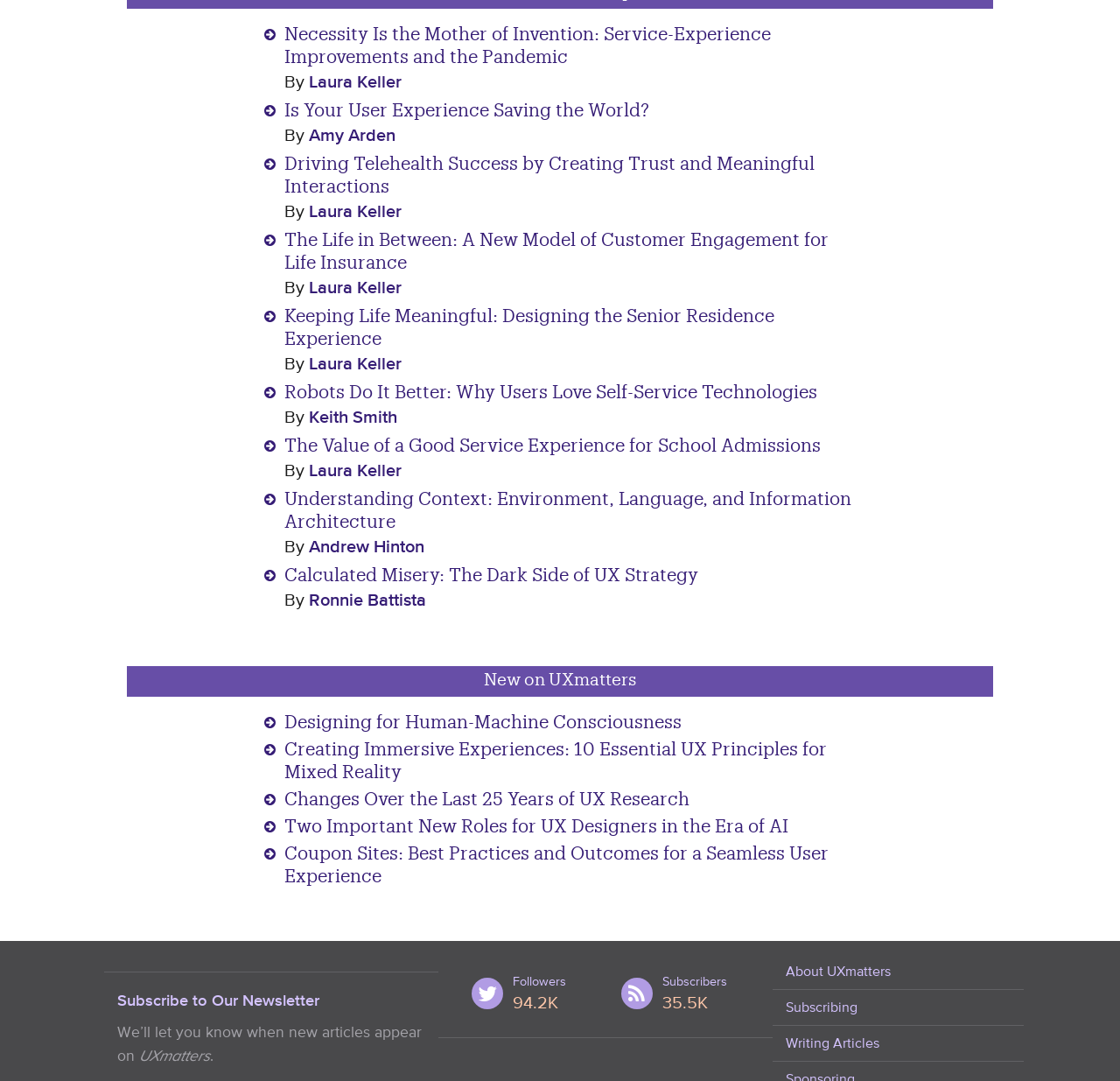Determine the bounding box coordinates of the target area to click to execute the following instruction: "Learn about UXmatters."

[0.69, 0.887, 0.914, 0.92]